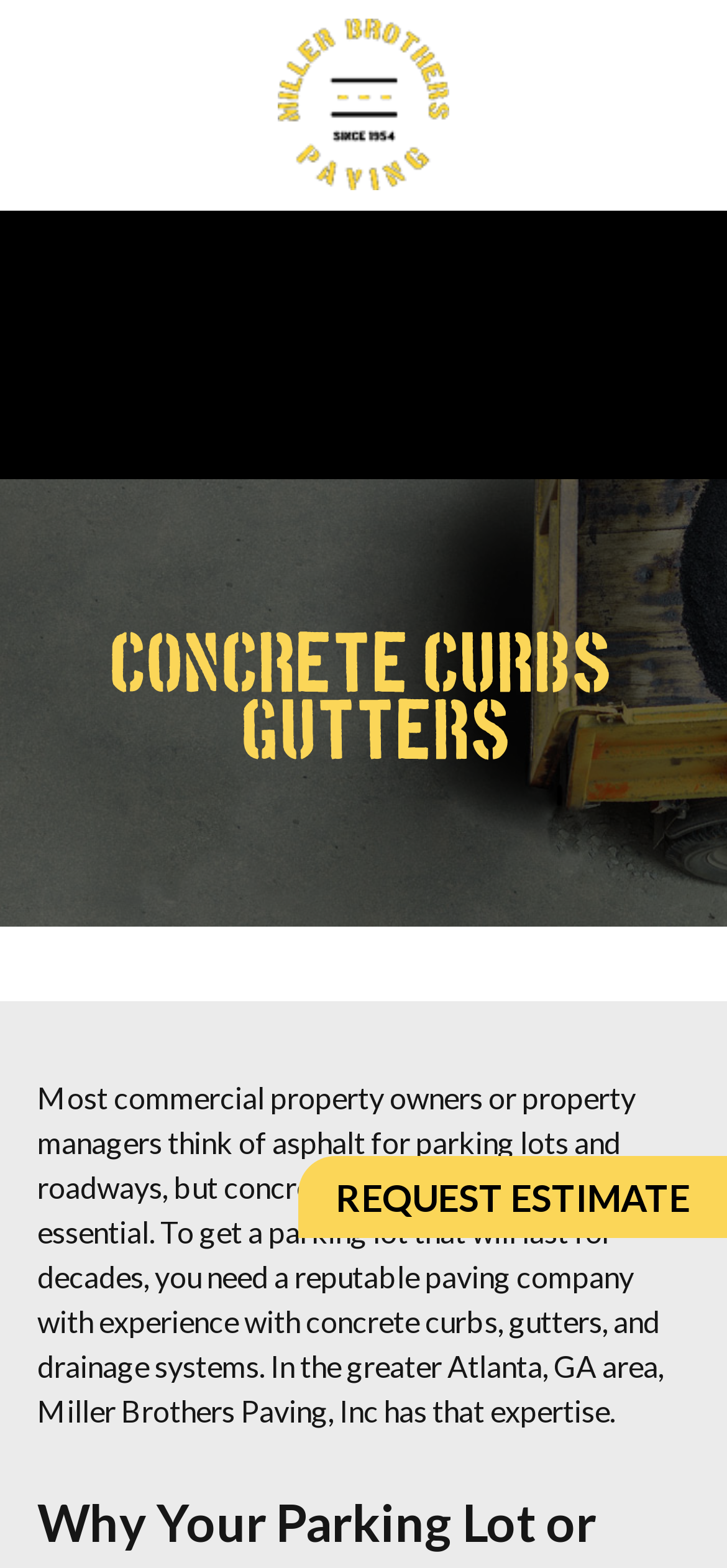What is the company name on the logo? Look at the image and give a one-word or short phrase answer.

Miller Brothers Paving, Inc.